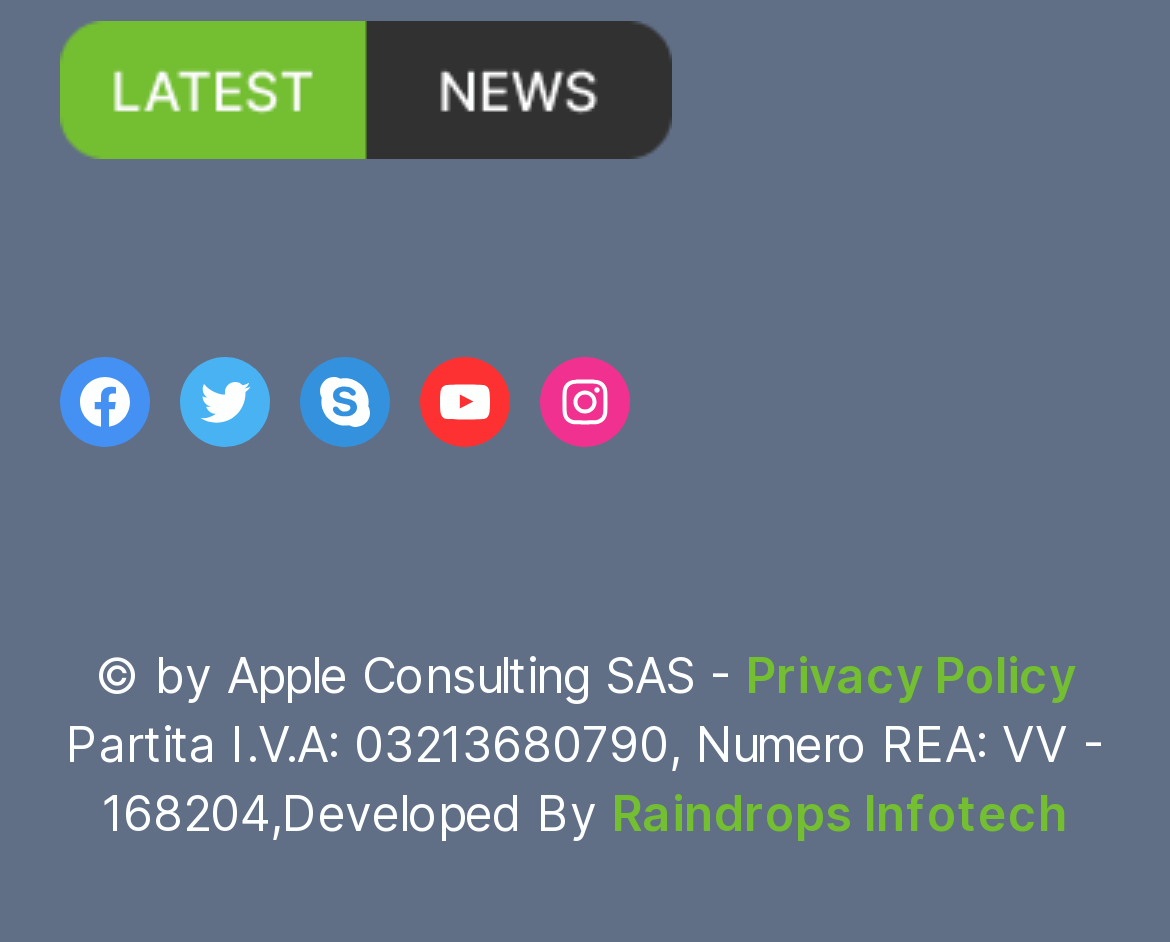Identify the bounding box of the UI element described as follows: "YouTube". Provide the coordinates as four float numbers in the range of 0 to 1 [left, top, right, bottom].

[0.359, 0.378, 0.436, 0.474]